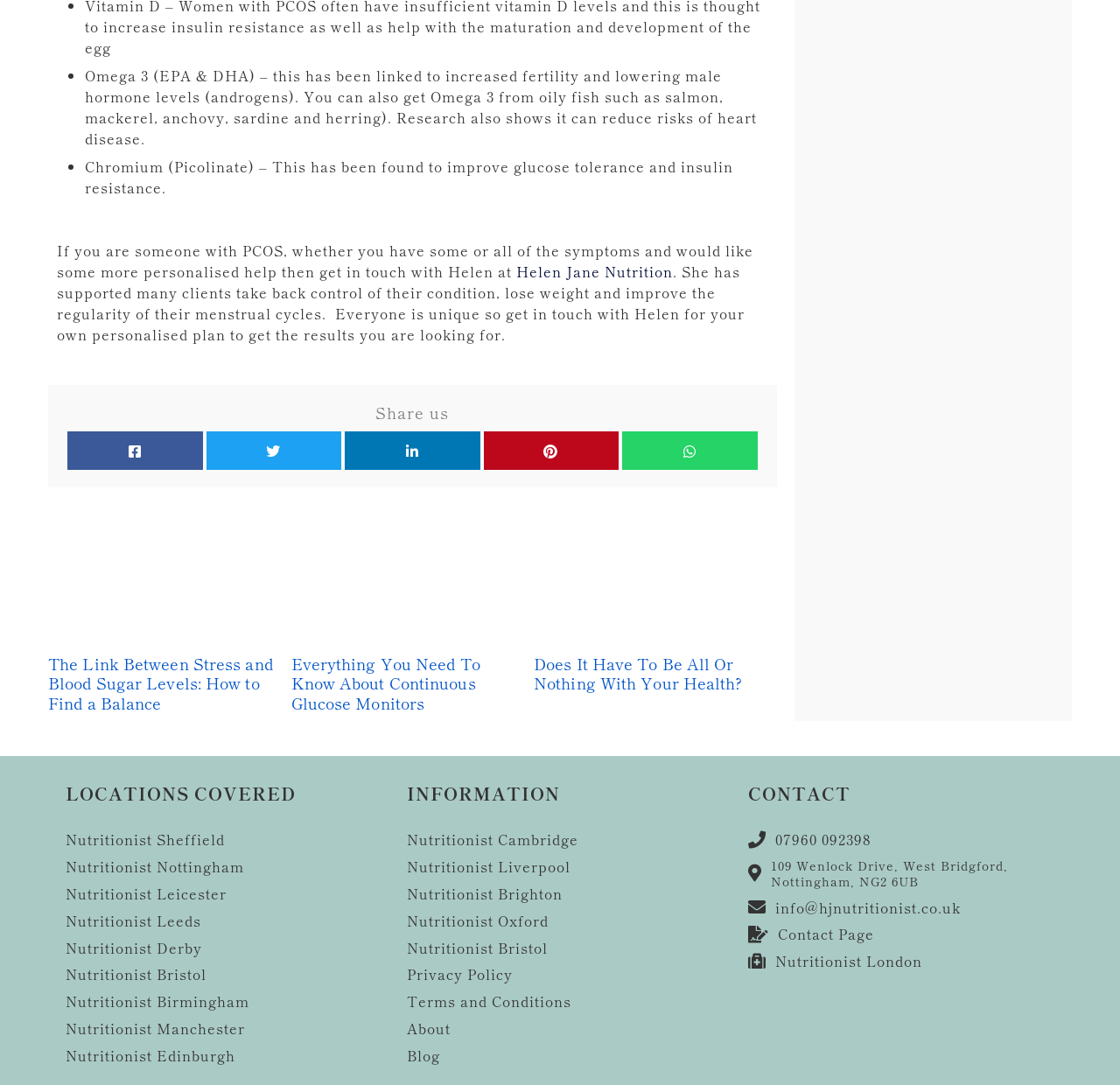Based on the element description Flokzu Academy, identify the bounding box coordinates for the UI element. The coordinates should be in the format (top-left x, top-left y, bottom-right x, bottom-right y) and within the 0 to 1 range.

None